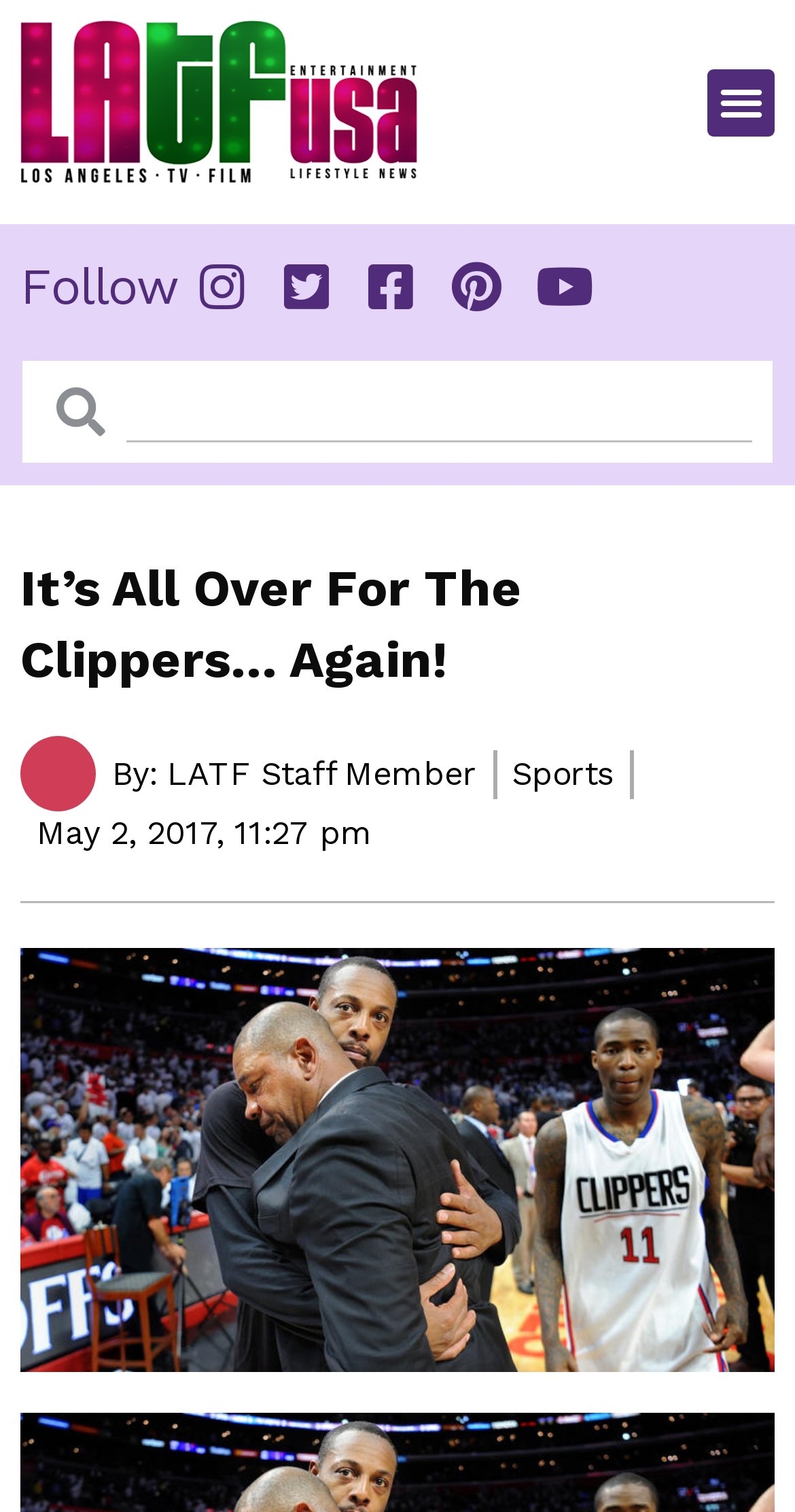Explain in detail what you observe on this webpage.

The webpage is an article about the Los Angeles Clippers, with the title "It’s All Over For The Clippers… Again!" displayed prominently at the top. Below the title, there is a small image of a LATF staff member, accompanied by the text "By: LATF Staff Member" and the category "Sports". The article's publication date and time, "May 2, 2017, 11:27 pm", are also displayed nearby.

At the very top of the page, there is a menu toggle button on the right side, which is not currently expanded. On the left side, there is a link and a heading that says "Follow". Below the "Follow" heading, there are five links lined up horizontally.

In the middle of the page, there is a search bar with a search icon and a placeholder text "Search". The search bar spans almost the entire width of the page.

The overall layout of the webpage is organized, with clear headings and concise text. The article's content is likely to be below the title and the author information, but it is not explicitly described in the provided accessibility tree.